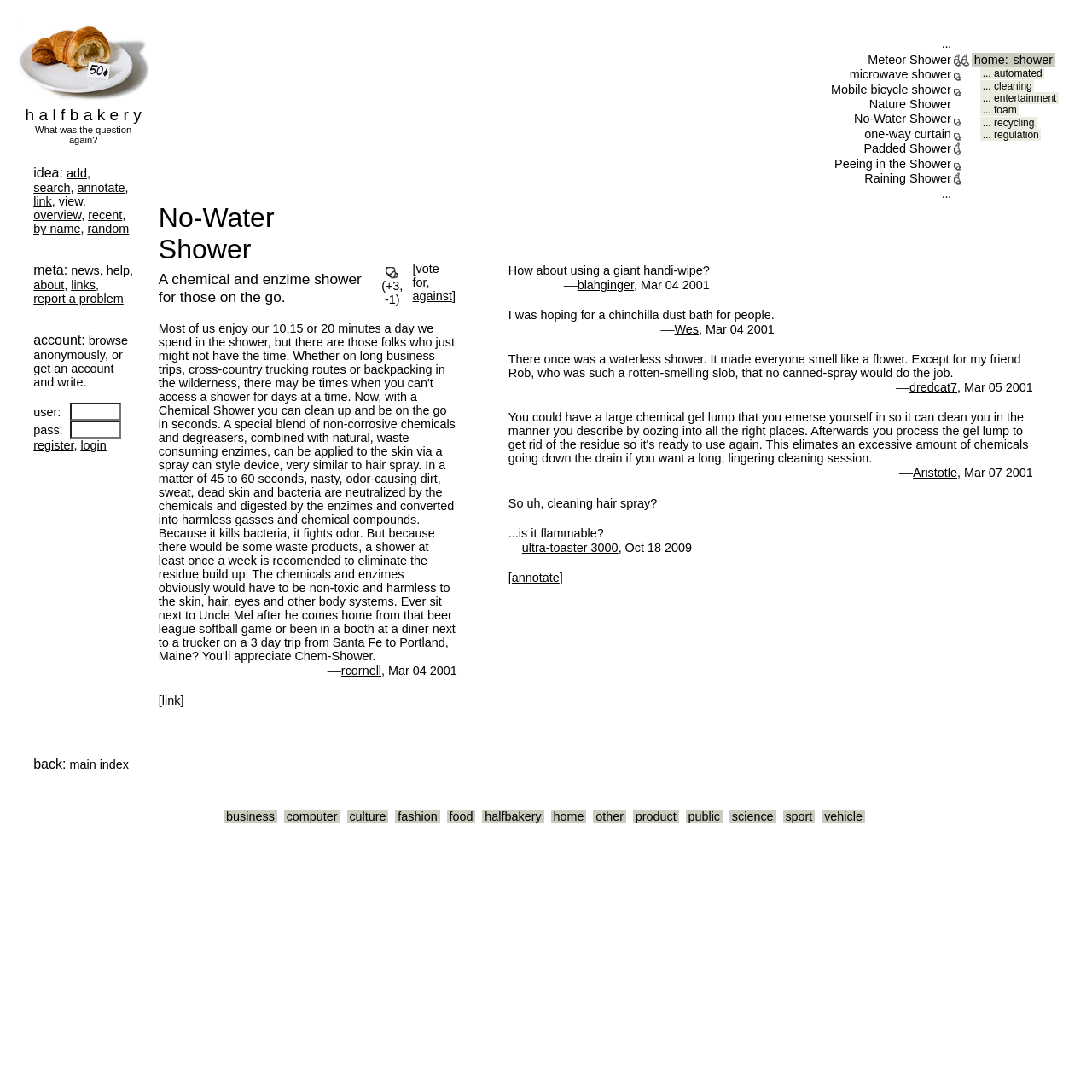Please indicate the bounding box coordinates of the element's region to be clicked to achieve the instruction: "register for an account". Provide the coordinates as four float numbers between 0 and 1, i.e., [left, top, right, bottom].

[0.031, 0.402, 0.067, 0.414]